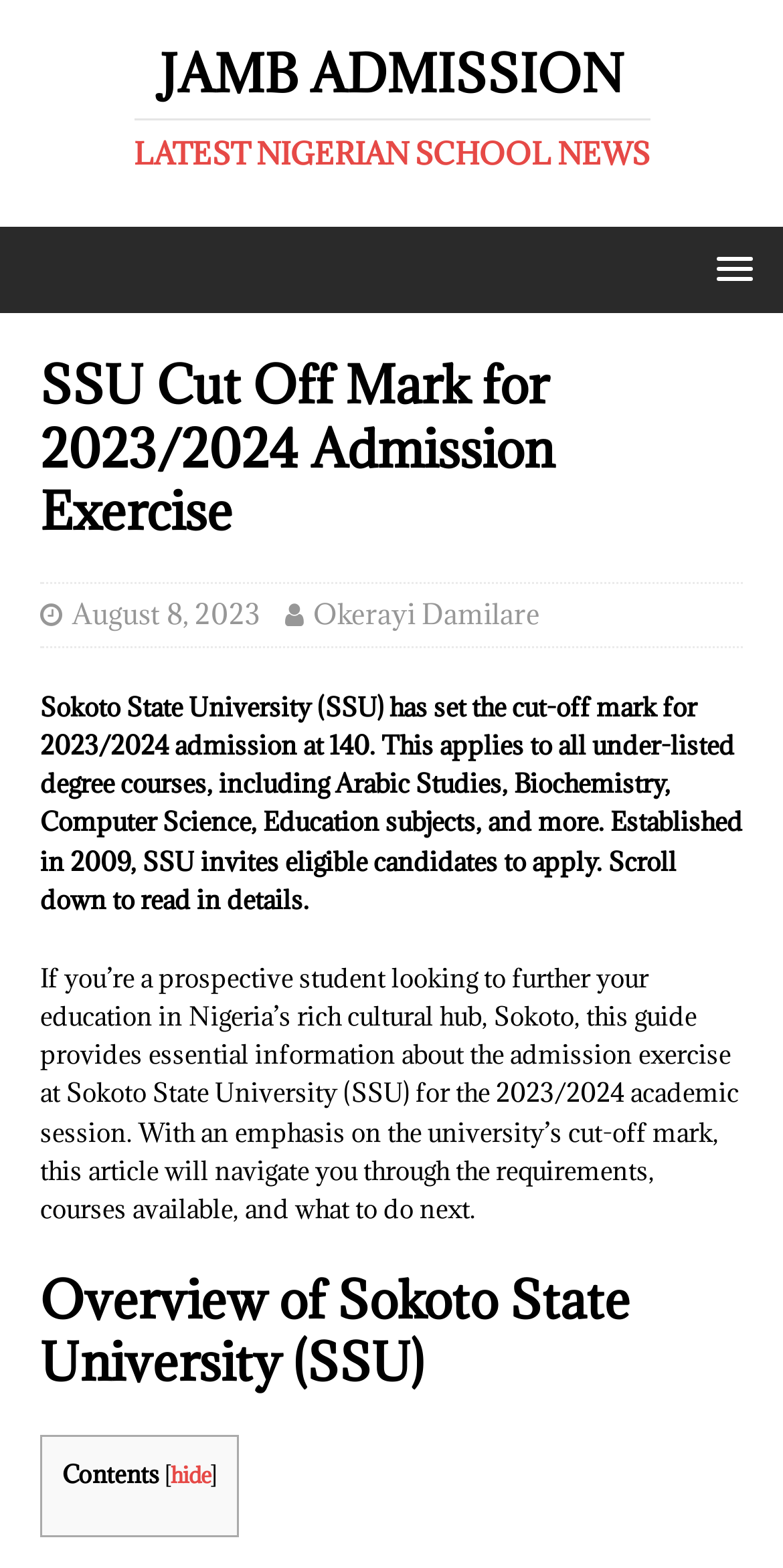What is the name of the author of the article?
Give a thorough and detailed response to the question.

The answer can be found in the link element with the text 'Okerayi Damilare' which is a child of the HeaderAsNonLandmark element.